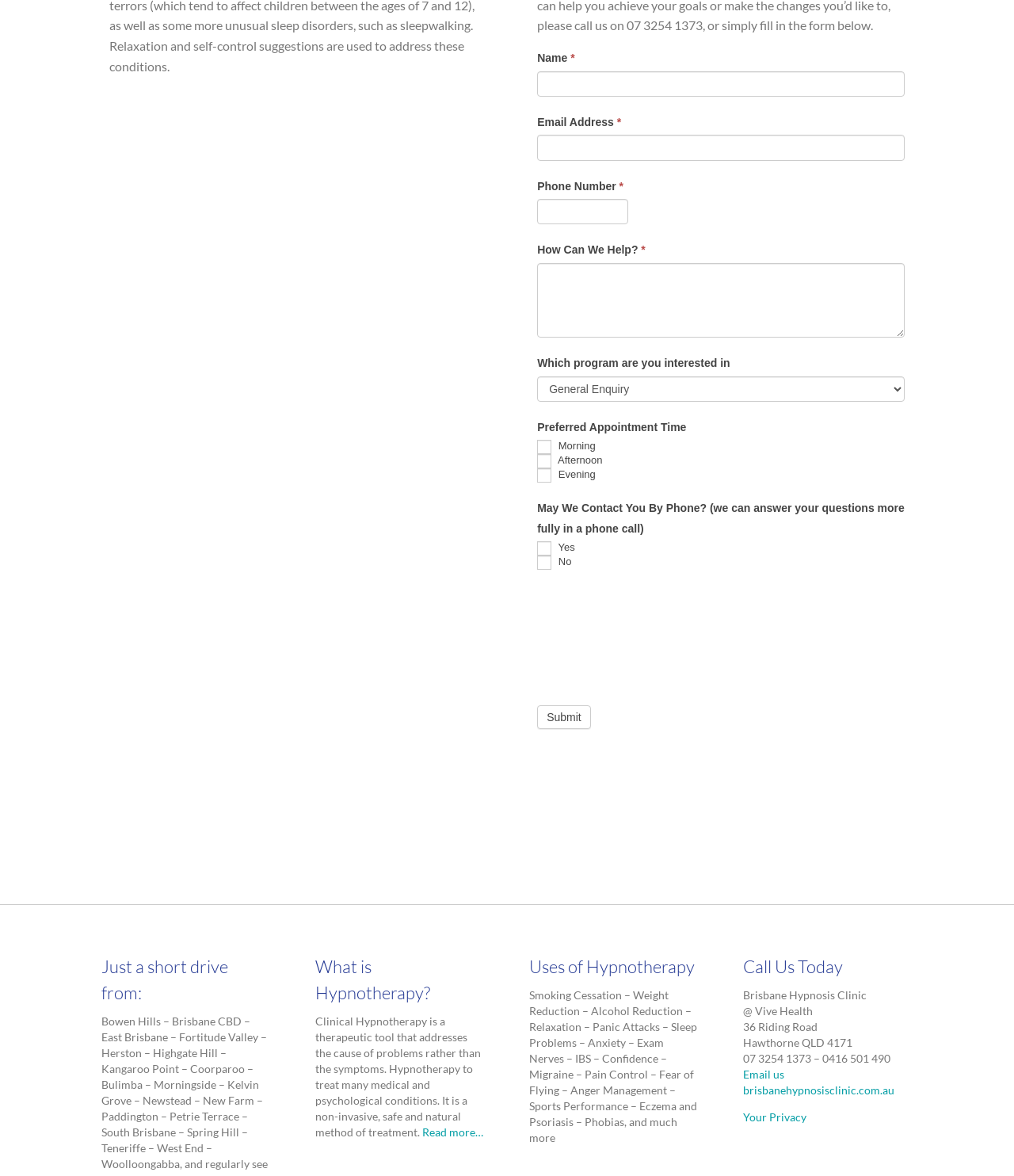Respond with a single word or phrase:
What is the address of the Brisbane Hypnosis Clinic?

36 Riding Road, Hawthorne QLD 4171